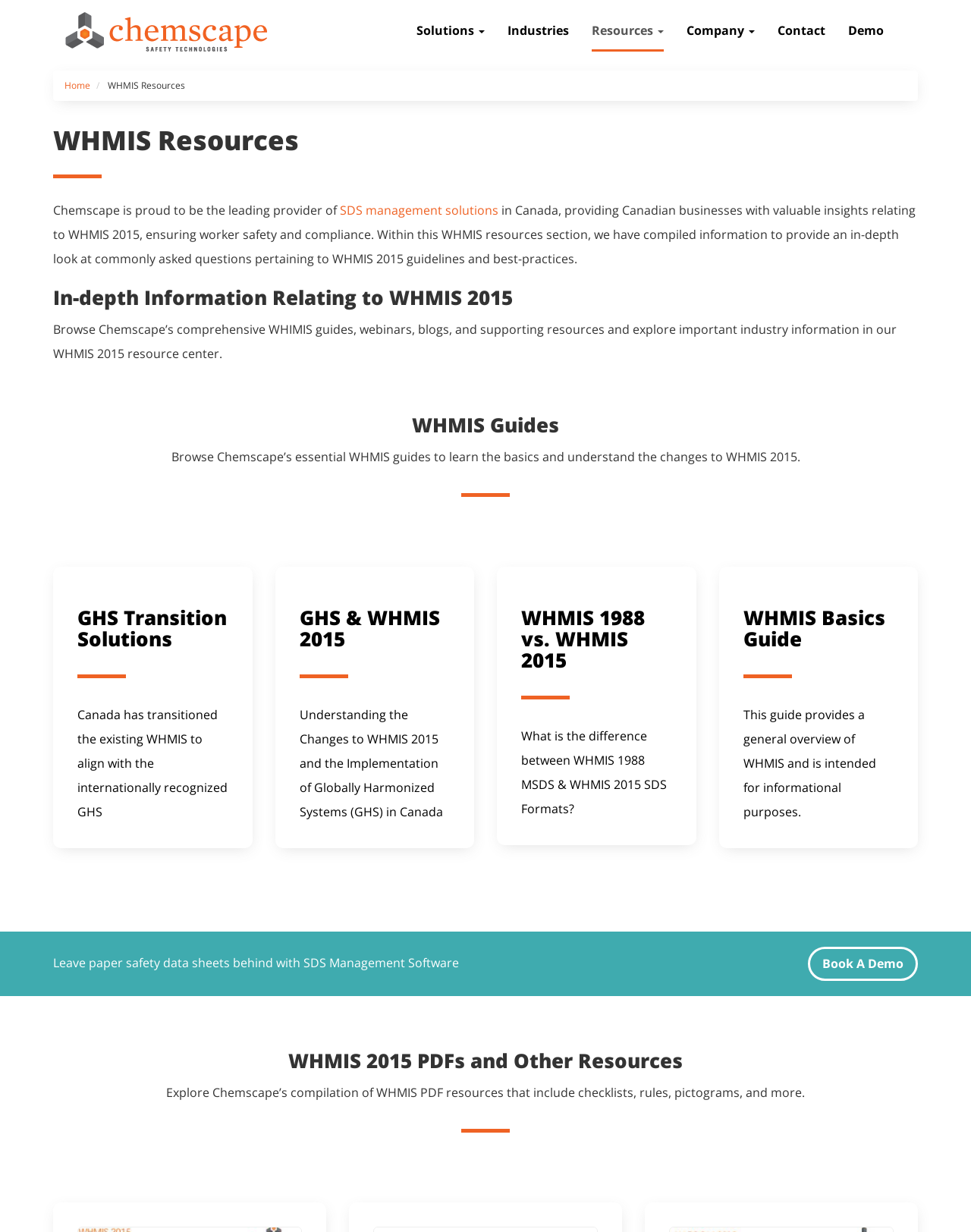Please identify the bounding box coordinates of the region to click in order to complete the task: "Read the 'GHS Transition Solutions' guide". The coordinates must be four float numbers between 0 and 1, specified as [left, top, right, bottom].

[0.08, 0.493, 0.235, 0.669]